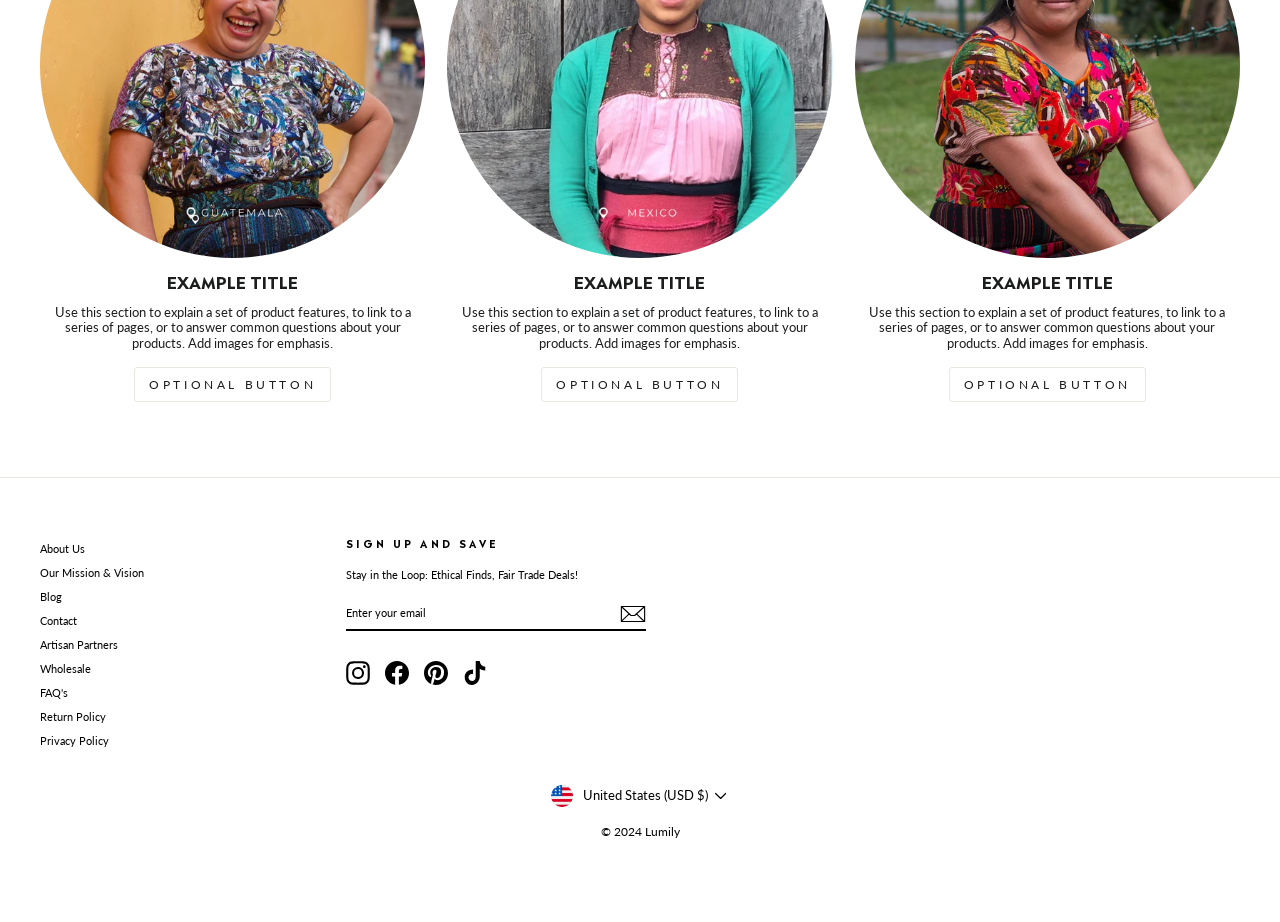What is the purpose of the 'CURRENCY' section?
Please ensure your answer to the question is detailed and covers all necessary aspects.

The 'CURRENCY' section contains a button with the label 'United States (USD $)' which suggests that it is used to select the currency for transactions or prices on the website. This is a common feature on e-commerce websites, allowing users to view prices in their preferred currency.